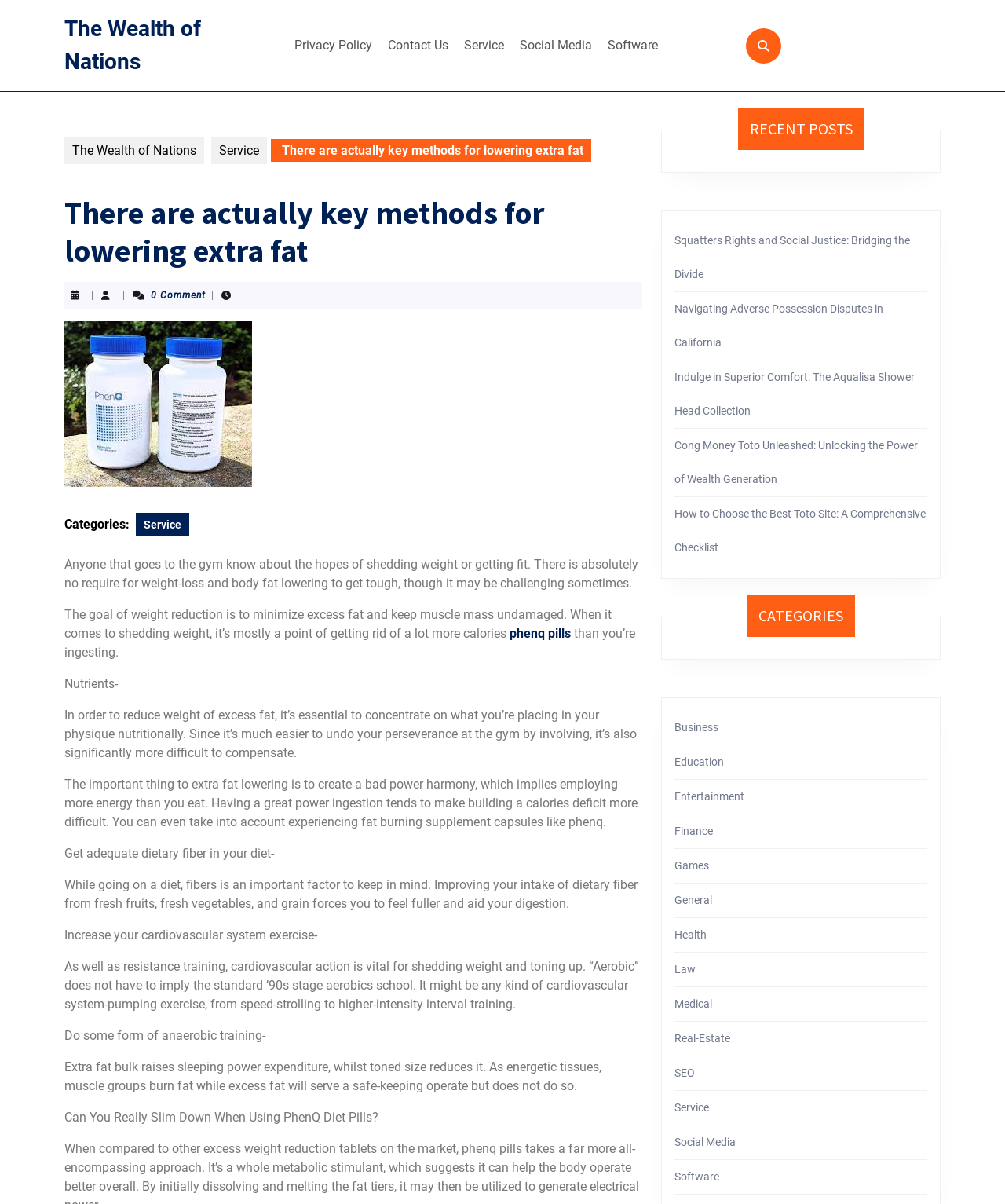Identify the bounding box for the UI element that is described as follows: "General".

[0.671, 0.742, 0.709, 0.753]